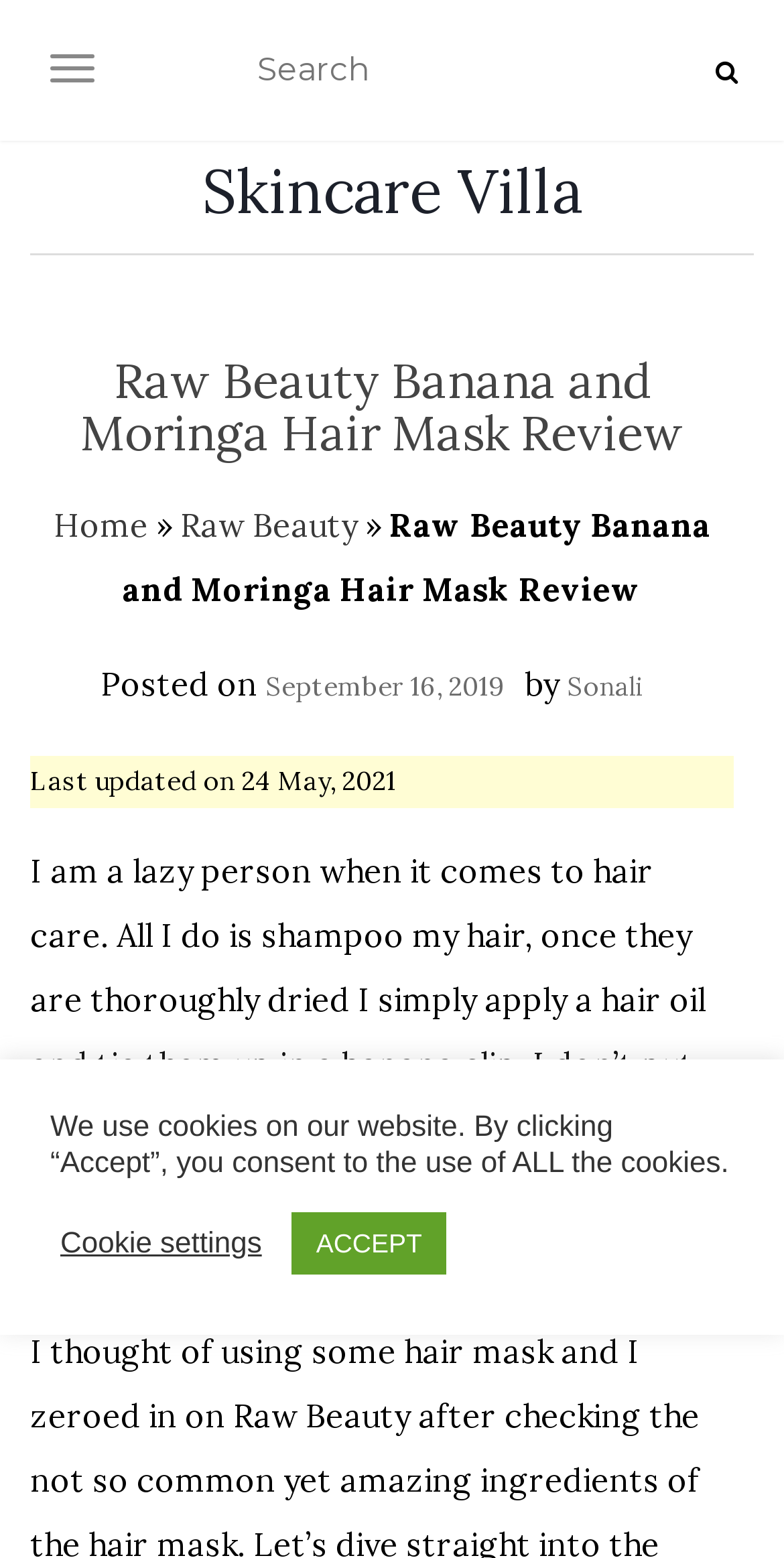What is the hair care routine of the author?
Look at the webpage screenshot and answer the question with a detailed explanation.

The author's hair care routine can be found in the middle section of the webpage, where it says 'I am a lazy person when it comes to hair care. All I do is shampoo my hair, once they are thoroughly dried I simply apply a hair oil and tie them up in a banana clip.'